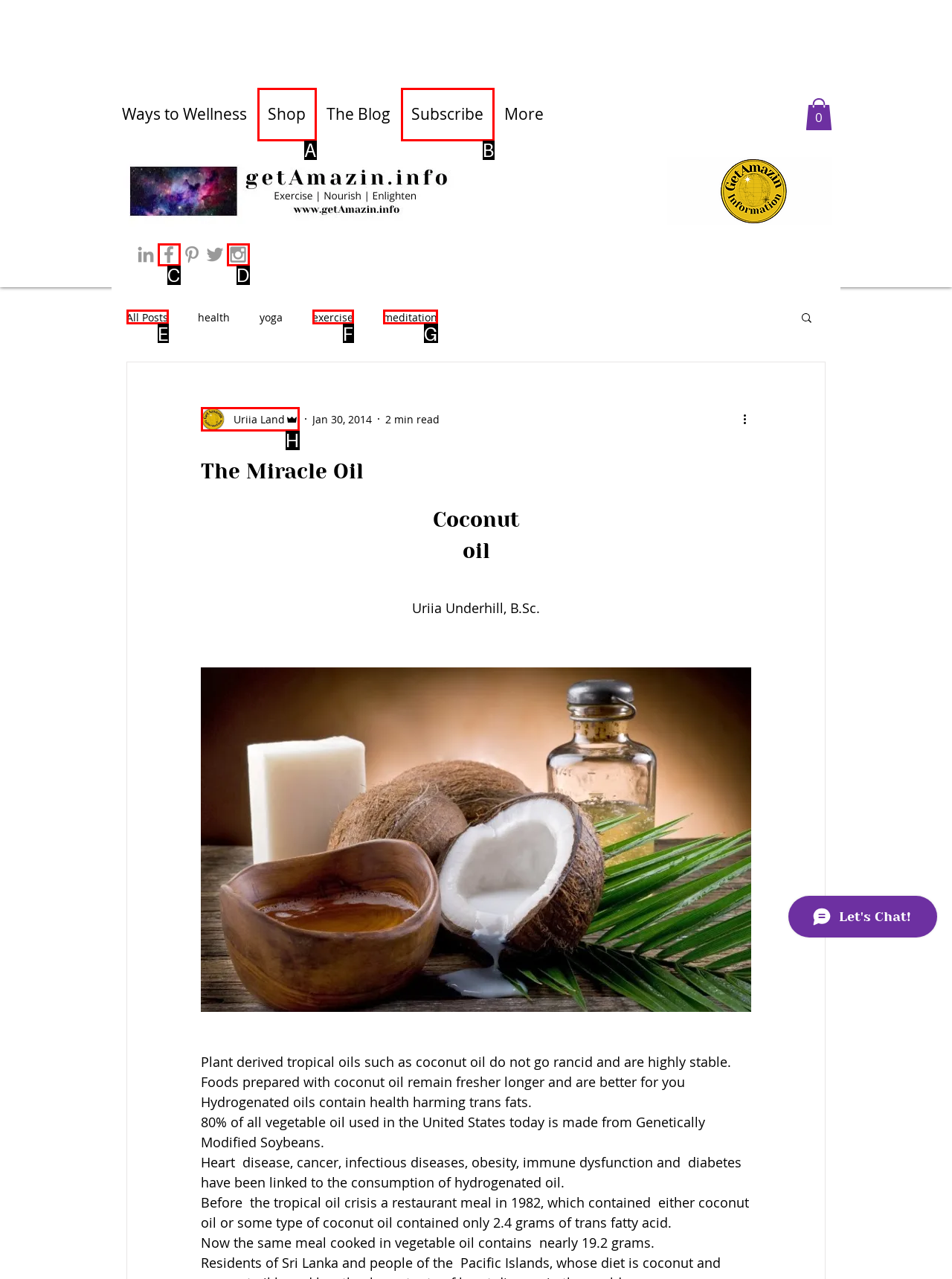Find the HTML element that matches the description: aria-label="Grey Instagram Icon"
Respond with the corresponding letter from the choices provided.

D